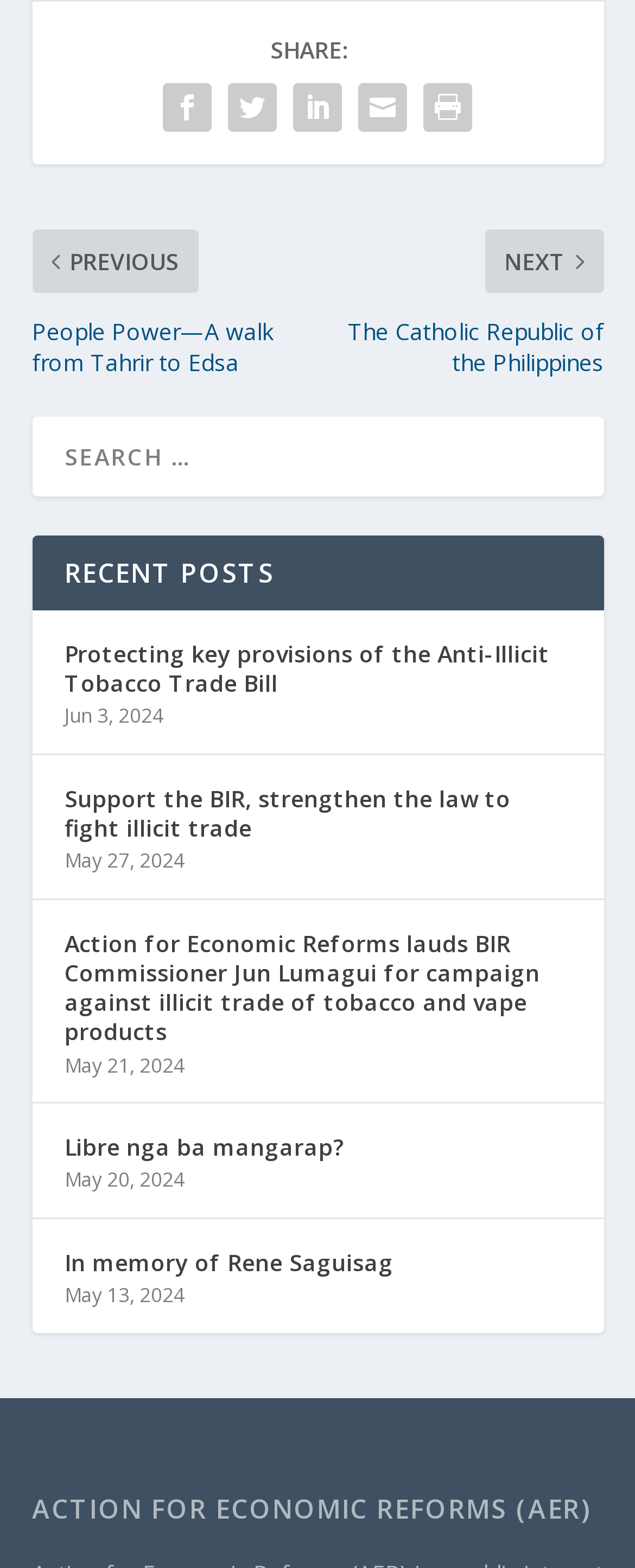Please determine the bounding box coordinates of the element to click in order to execute the following instruction: "View Action for Economic Reforms (AER) page". The coordinates should be four float numbers between 0 and 1, specified as [left, top, right, bottom].

[0.05, 0.954, 0.95, 0.97]